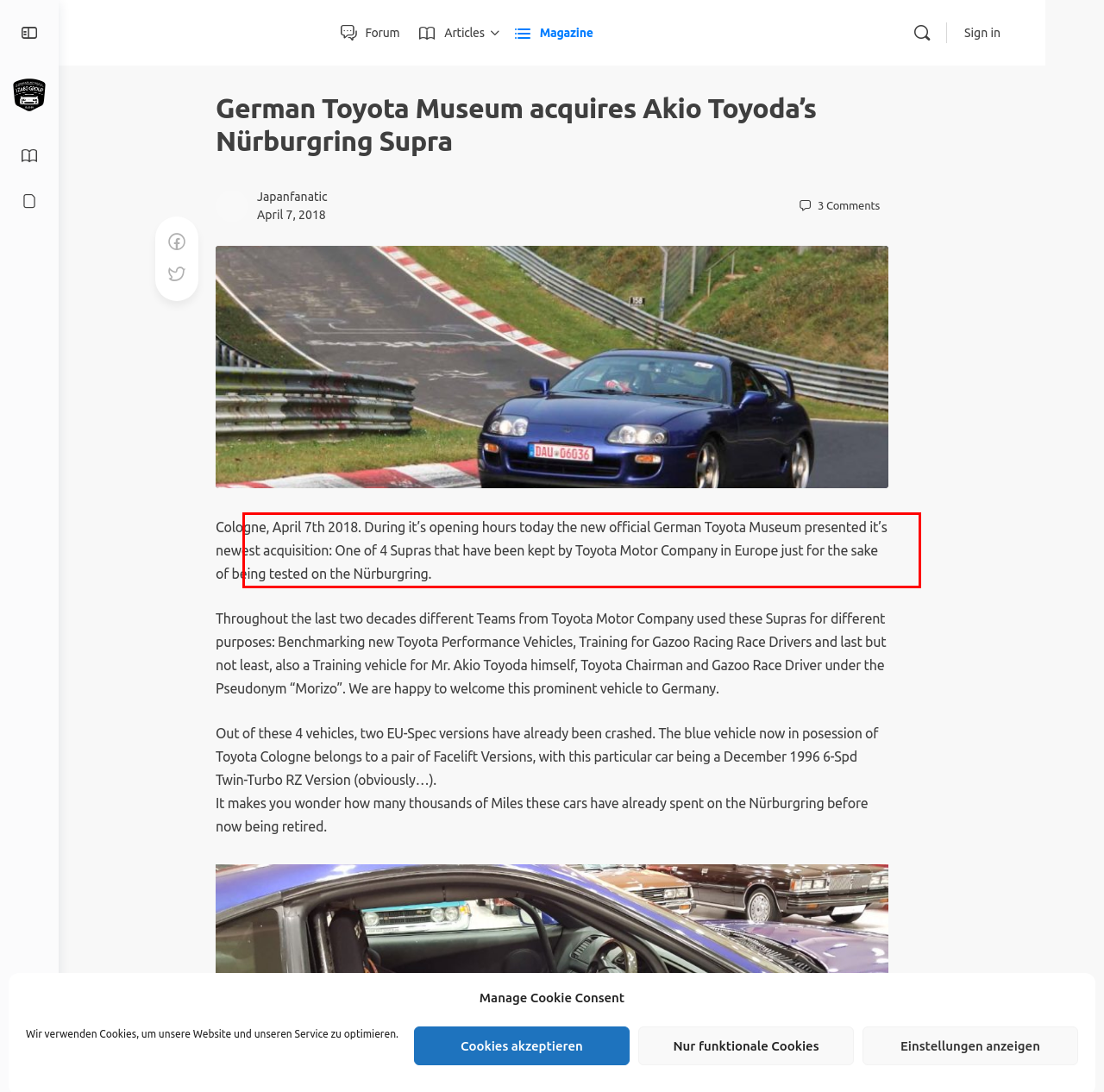You have a webpage screenshot with a red rectangle surrounding a UI element. Extract the text content from within this red bounding box.

Cologne, April 7th 2018. During it’s opening hours today the new official German Toyota Museum presented it’s newest acquisition: One of 4 Supras that have been kept by Toyota Motor Company in Europe just for the sake of being tested on the Nürburgring.